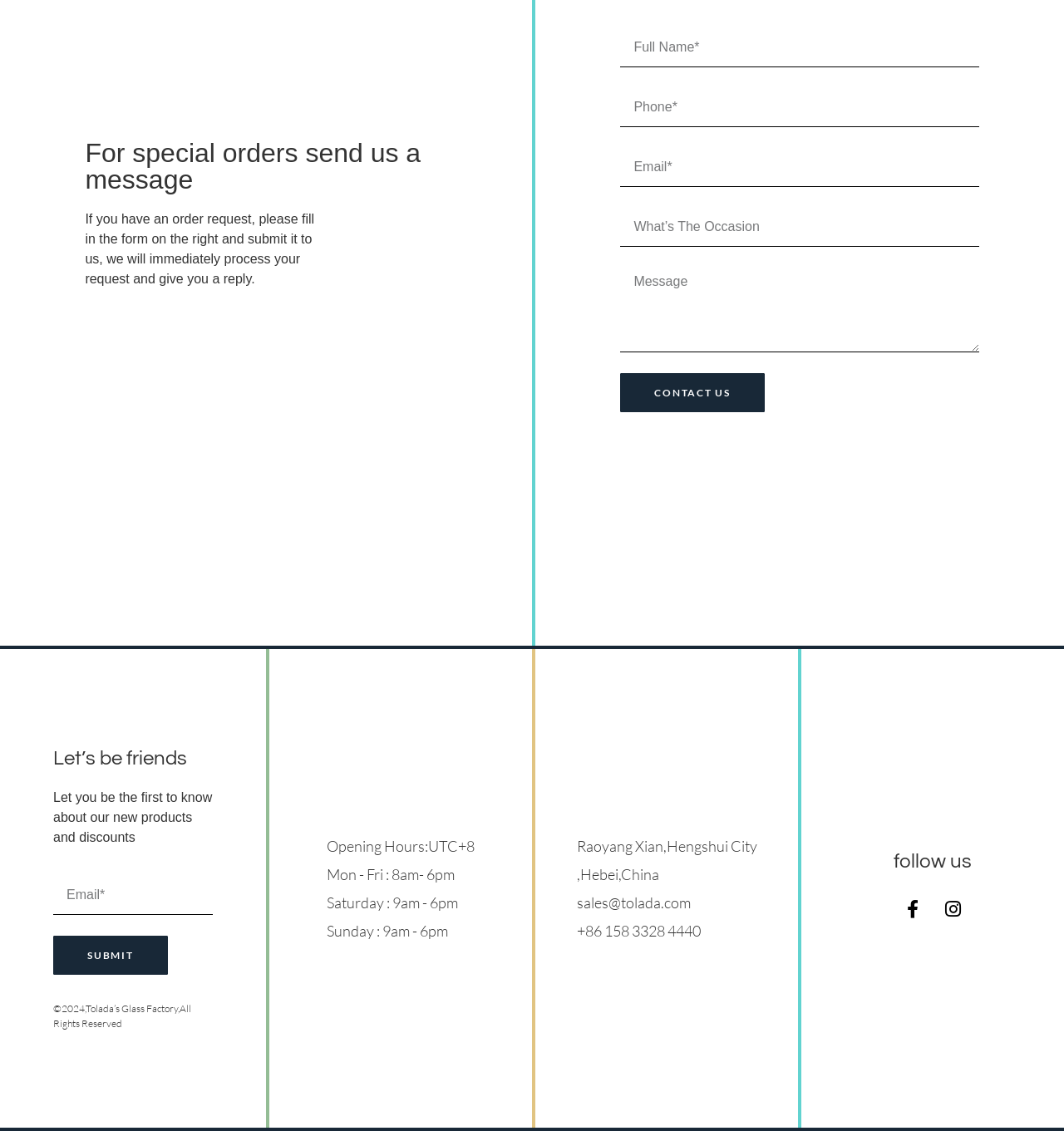Using floating point numbers between 0 and 1, provide the bounding box coordinates in the format (top-left x, top-left y, bottom-right x, bottom-right y). Locate the UI element described here: Contact us

[0.583, 0.33, 0.719, 0.365]